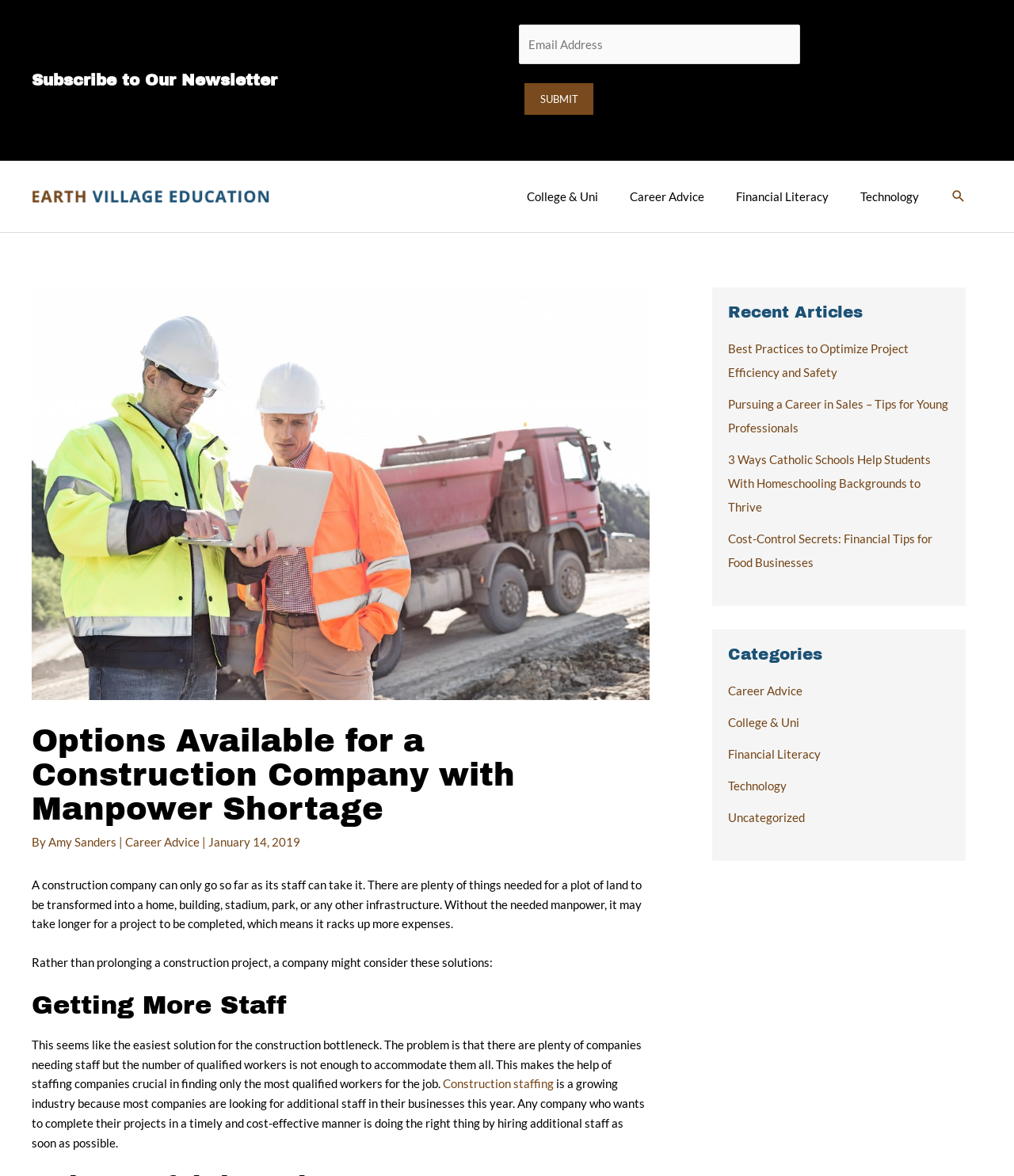What is the name of the author of the article?
Please provide a comprehensive answer based on the contents of the image.

The author's name is mentioned in the article, below the heading, as 'By Amy Sanders', indicating that Amy Sanders is the author of the article.